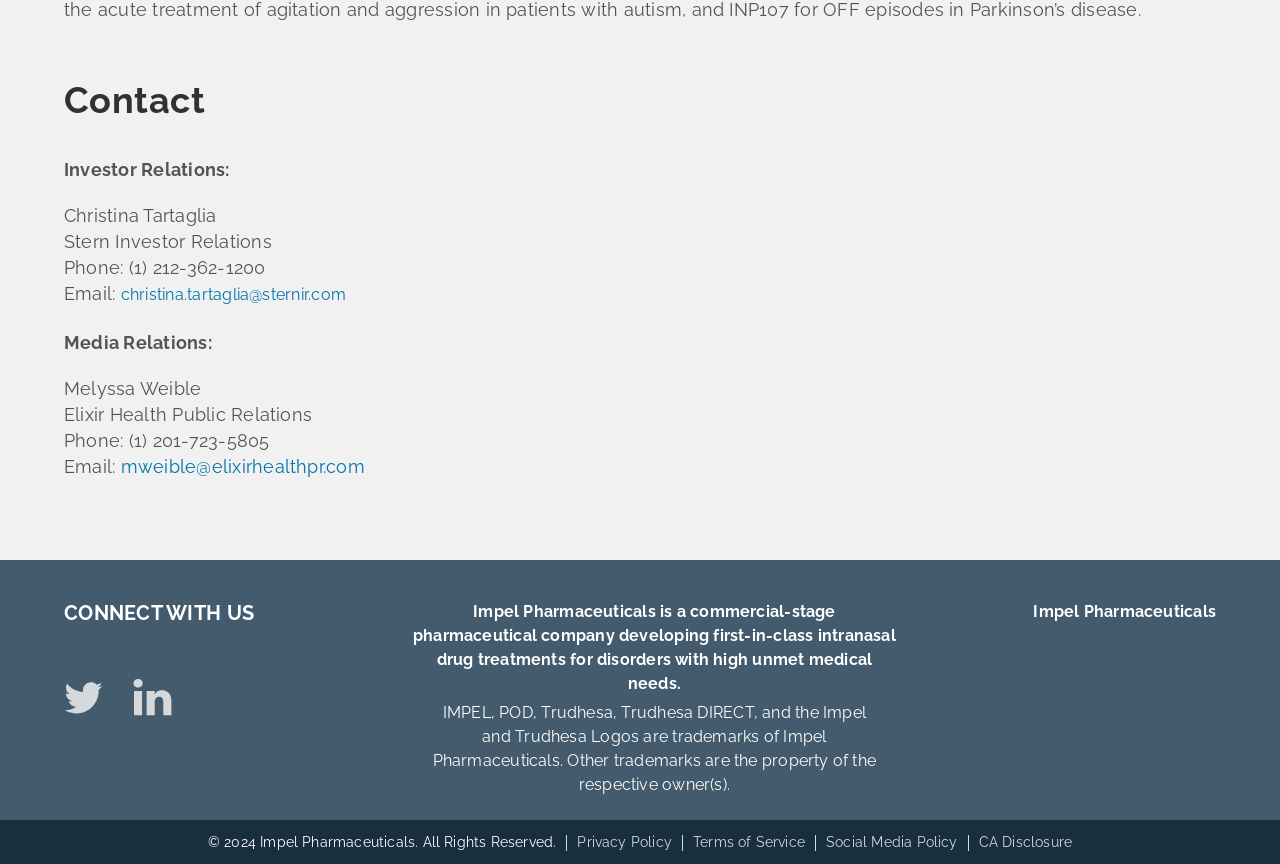Determine the bounding box coordinates of the element's region needed to click to follow the instruction: "View Privacy Policy". Provide these coordinates as four float numbers between 0 and 1, formatted as [left, top, right, bottom].

[0.451, 0.96, 0.525, 0.988]